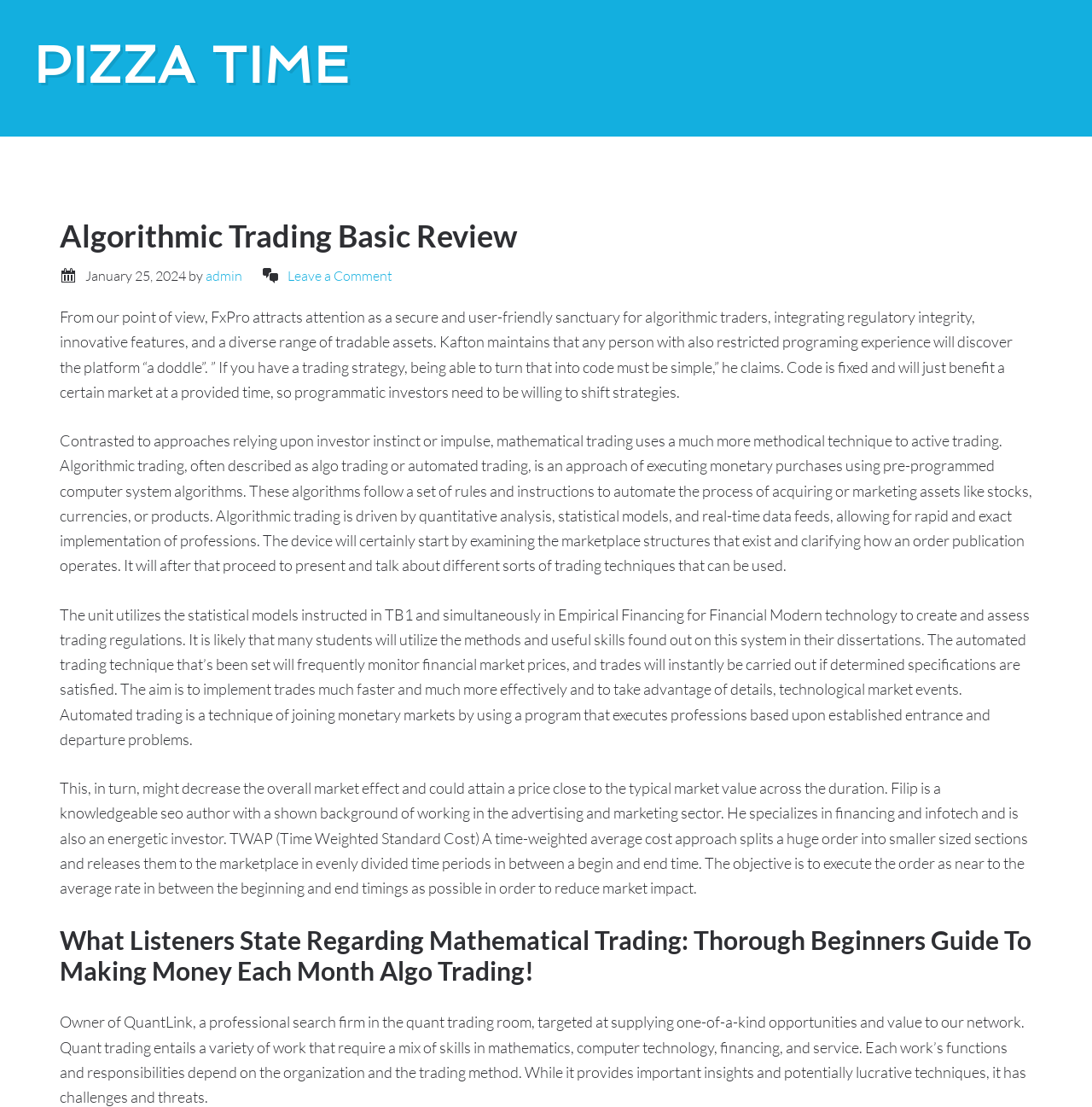Who is the author of the article?
Using the information from the image, give a concise answer in one word or a short phrase.

admin